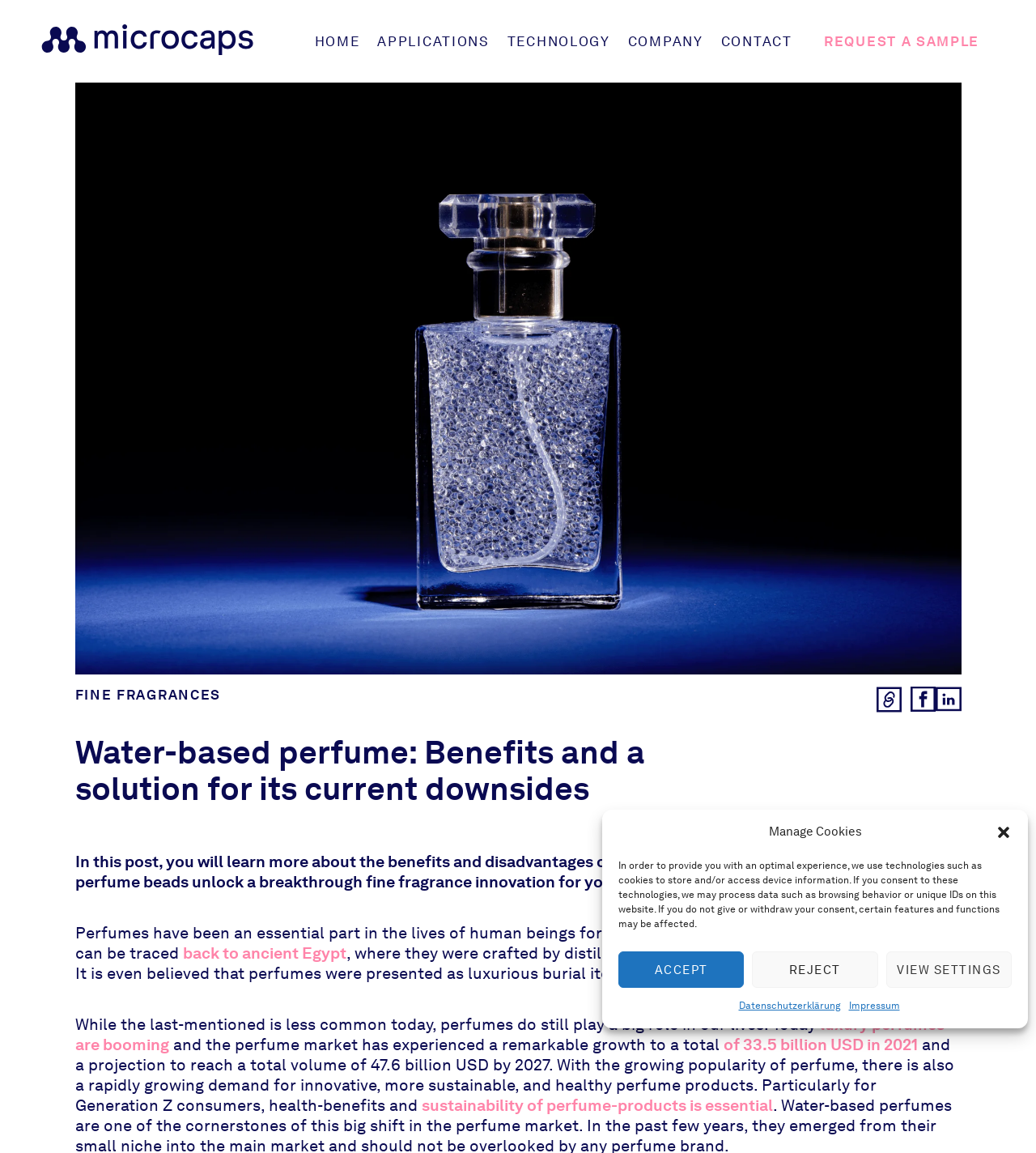Determine the bounding box coordinates of the clickable element necessary to fulfill the instruction: "Read about COLLABORATION". Provide the coordinates as four float numbers within the 0 to 1 range, i.e., [left, top, right, bottom].

None